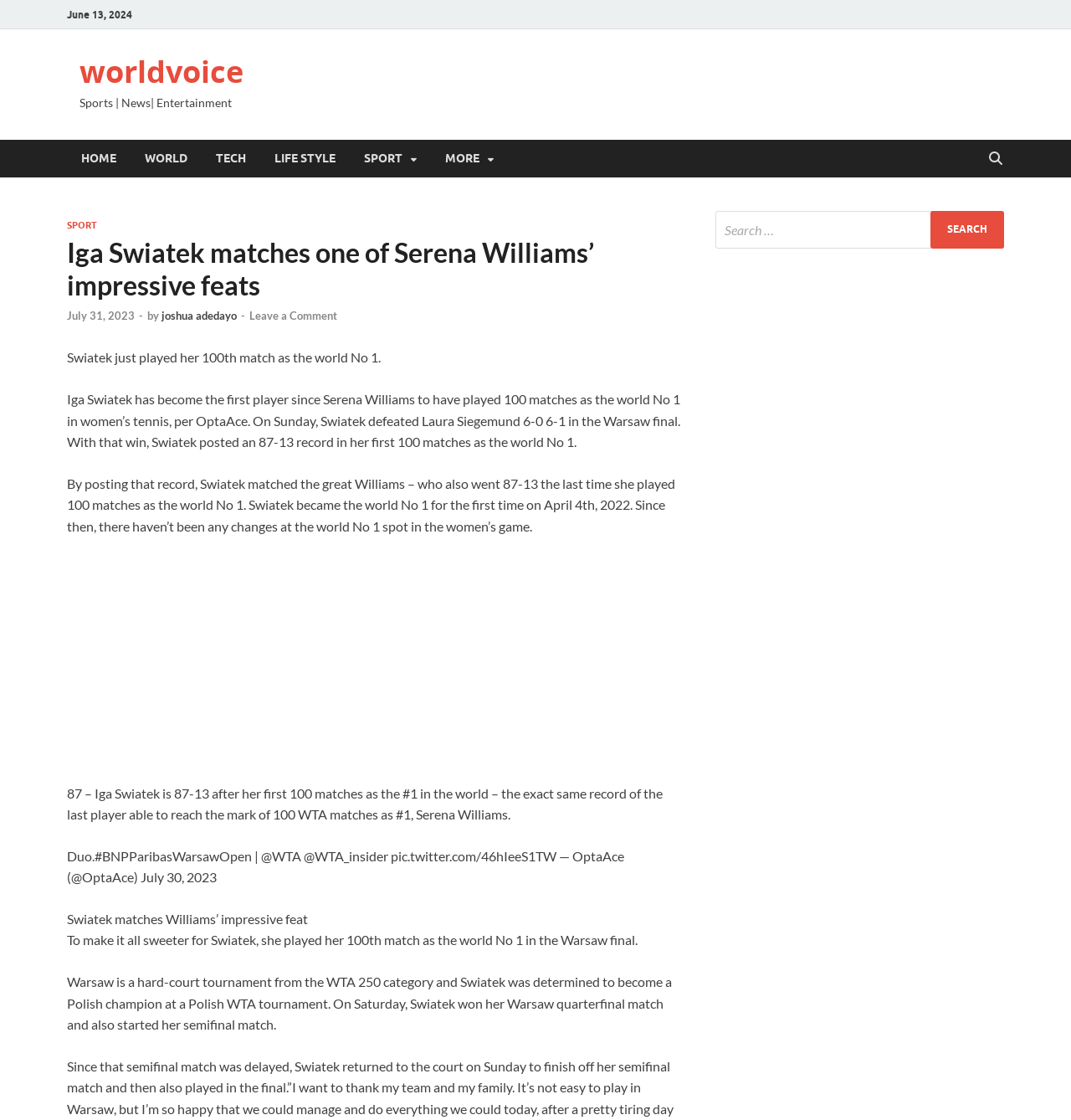Give the bounding box coordinates for the element described by: "parent_node: HOME".

[0.918, 0.125, 0.941, 0.159]